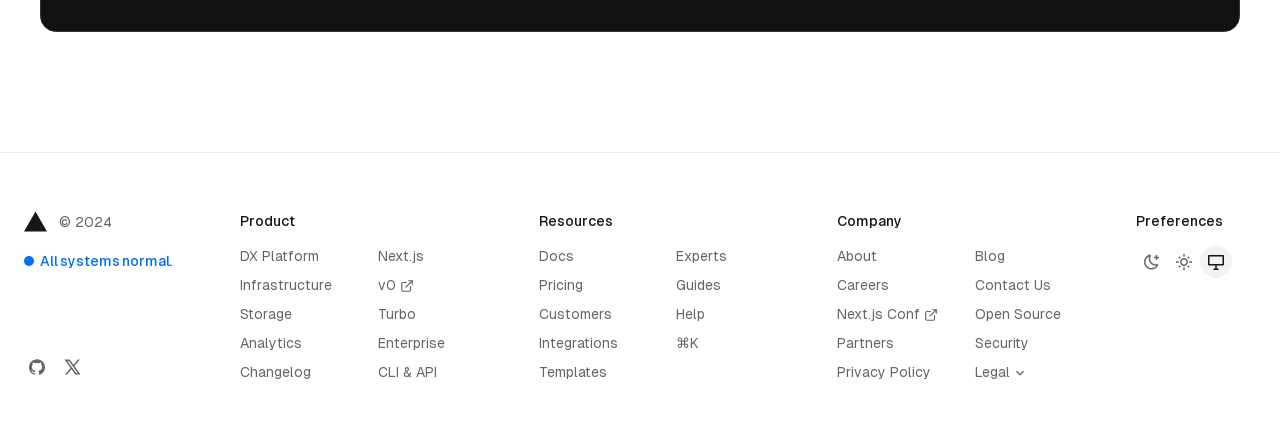How many links are under the 'Product' heading?
Based on the image, answer the question with a single word or brief phrase.

6